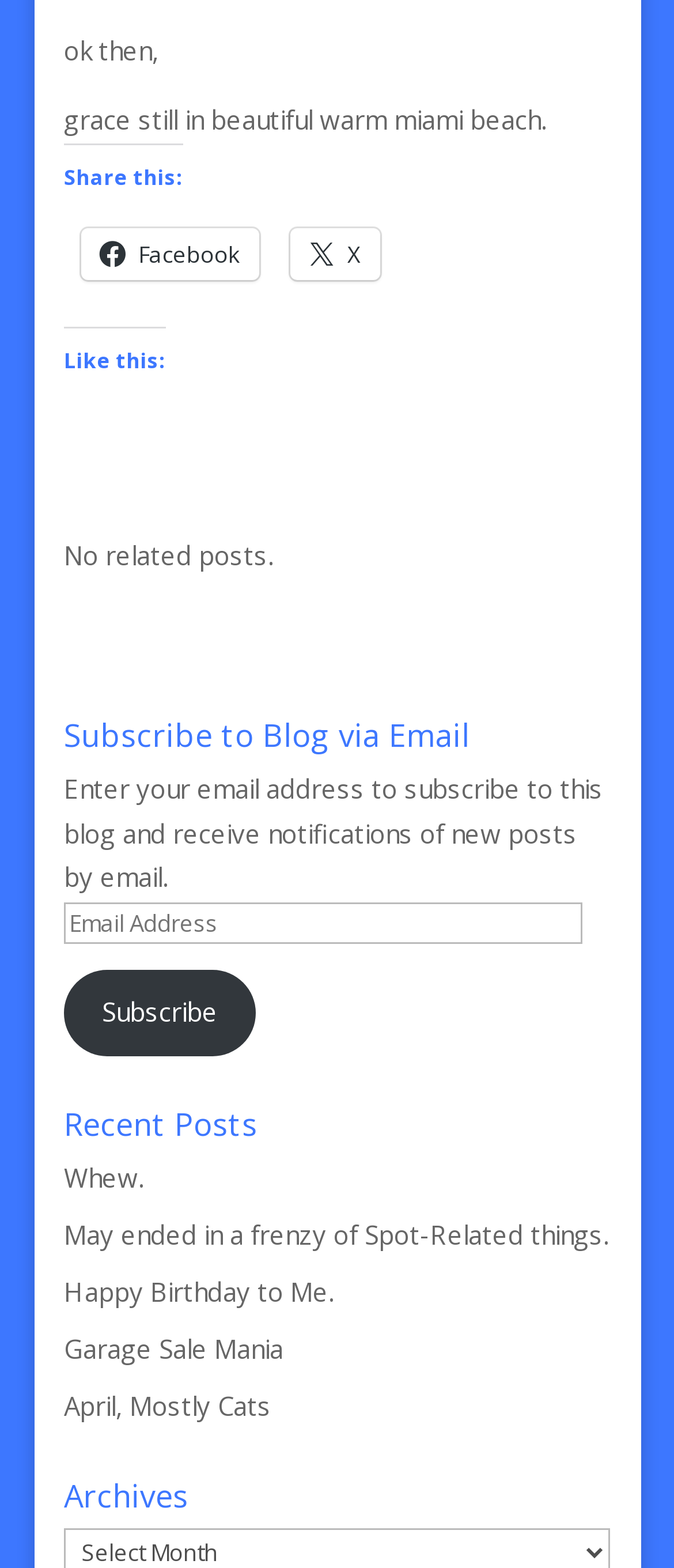What is the title of the first recent post?
Please provide a detailed and thorough answer to the question.

The first recent post is titled 'Whew.' which can be found in the 'Recent Posts' section of the webpage.